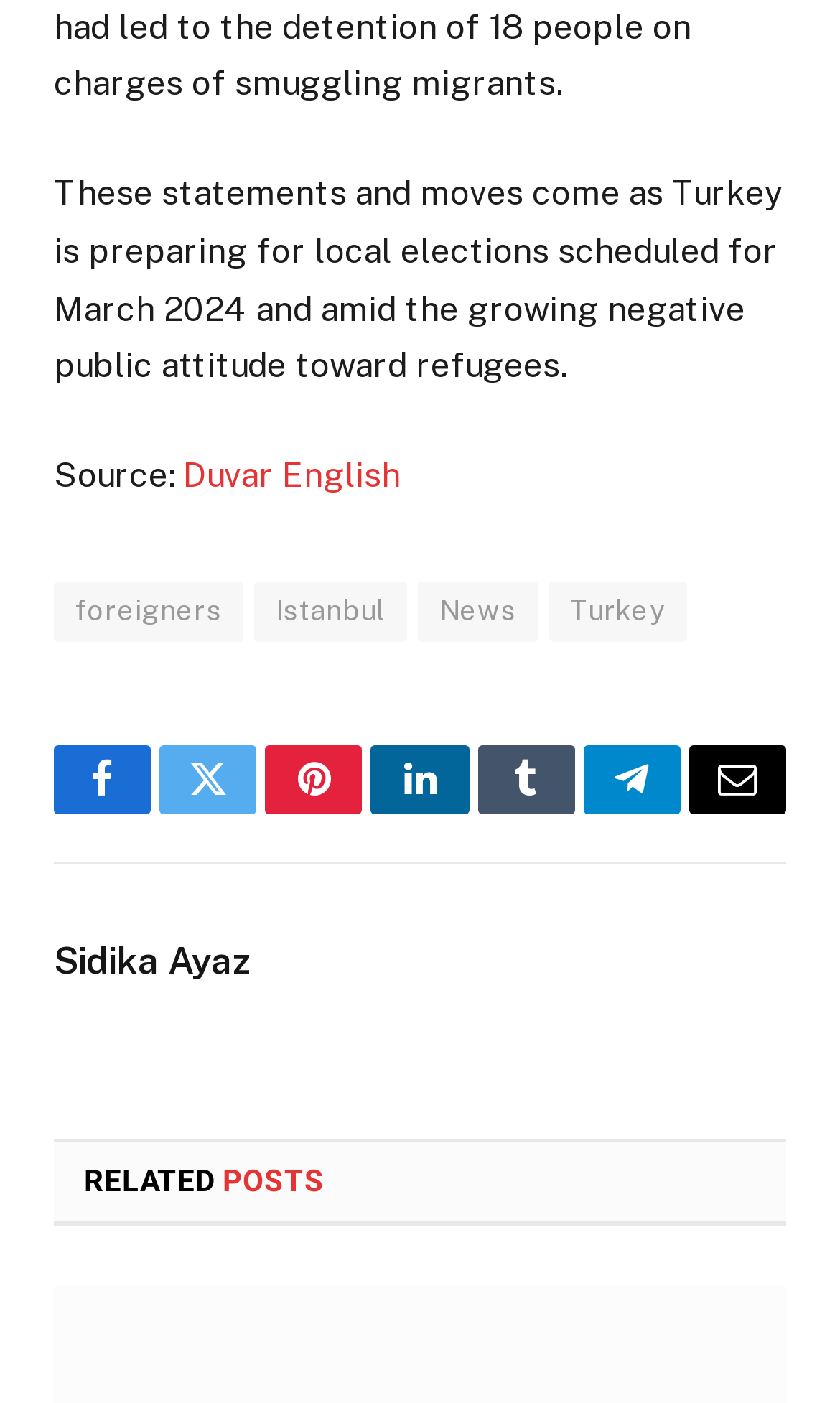Based on what you see in the screenshot, provide a thorough answer to this question: What is the topic of the article?

The topic of the article can be inferred from the static text 'These statements and moves come as Turkey is preparing for local elections scheduled for March 2024 and amid the growing negative public attitude toward refugees.' which suggests that the article is discussing Turkey and its relation to refugees.